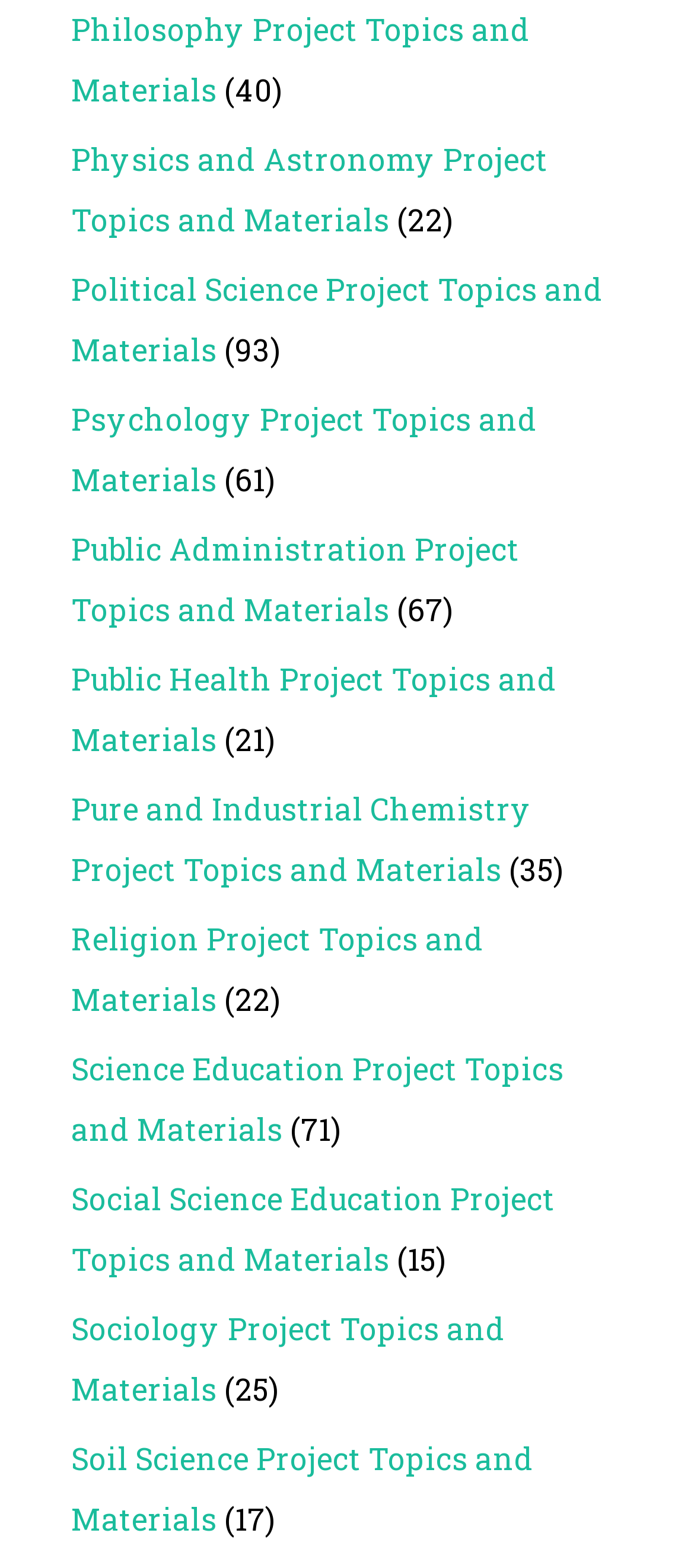Find the bounding box coordinates of the element I should click to carry out the following instruction: "Click on the 'Entertainment' link".

None